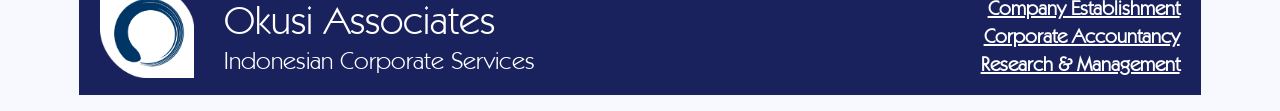Extract the bounding box coordinates for the described element: "Research & Management". The coordinates should be represented as four float numbers between 0 and 1: [left, top, right, bottom].

[0.766, 0.507, 0.922, 0.687]